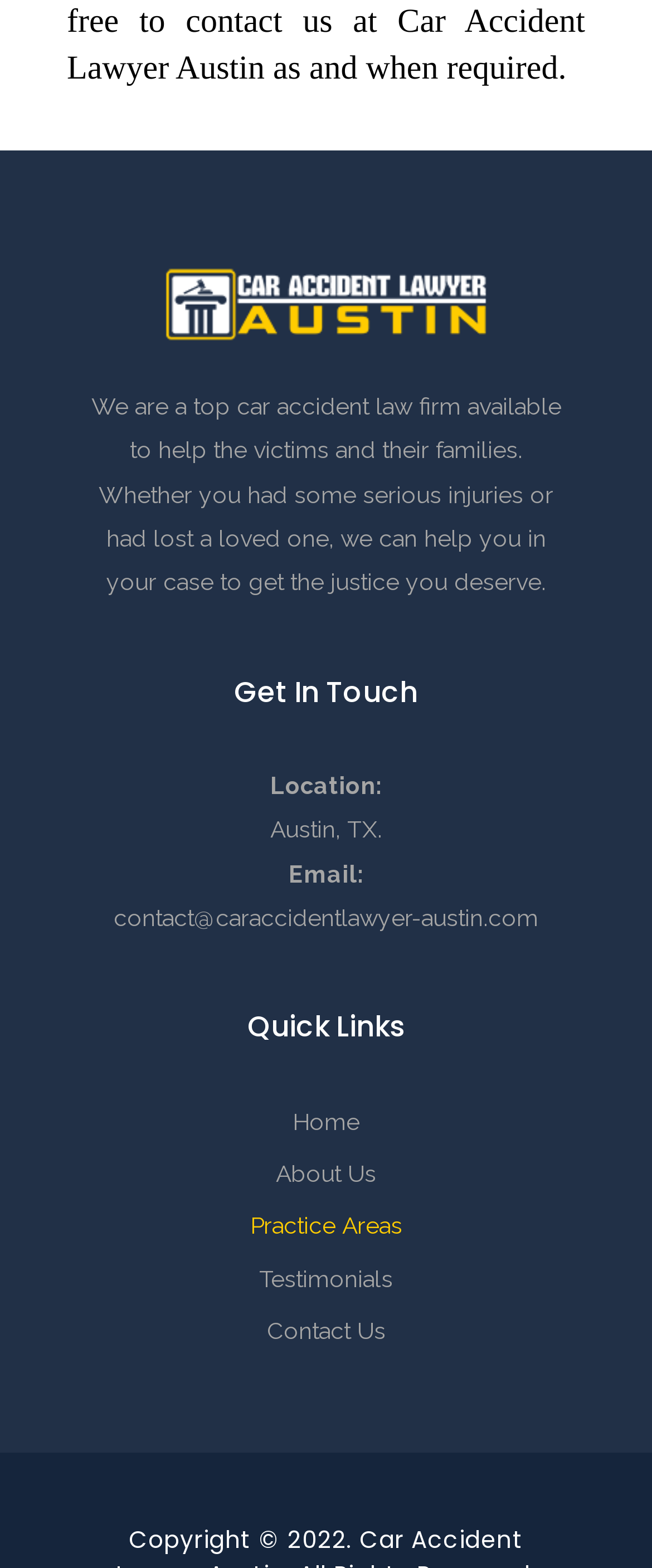How many quick links are available on the webpage?
Please respond to the question with a detailed and thorough explanation.

I counted the number of links under the 'Quick Links' heading and found that there are 5 links: 'Home', 'About Us', 'Practice Areas', 'Testimonials', and 'Contact Us'.